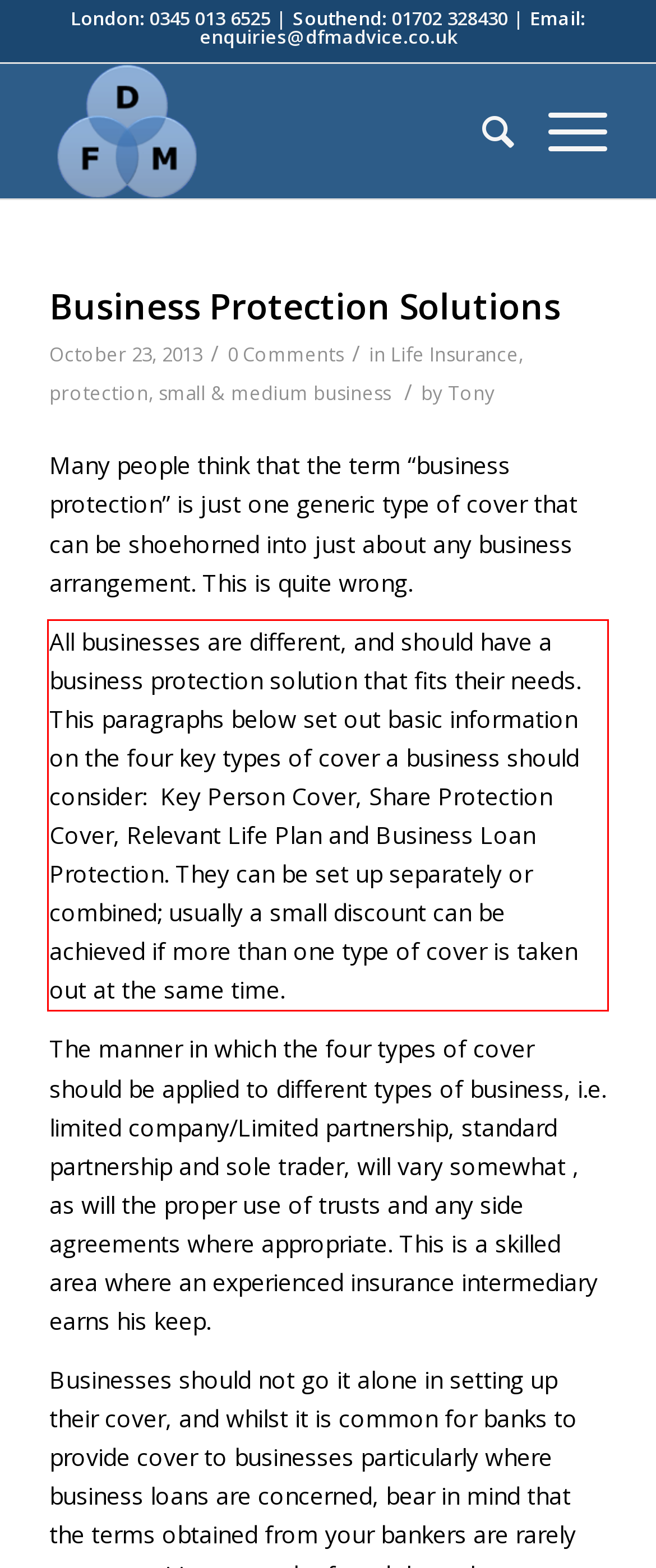Identify the red bounding box in the webpage screenshot and perform OCR to generate the text content enclosed.

All businesses are different, and should have a business protection solution that fits their needs. This paragraphs below set out basic information on the four key types of cover a business should consider: Key Person Cover, Share Protection Cover, Relevant Life Plan and Business Loan Protection. They can be set up separately or combined; usually a small discount can be achieved if more than one type of cover is taken out at the same time.